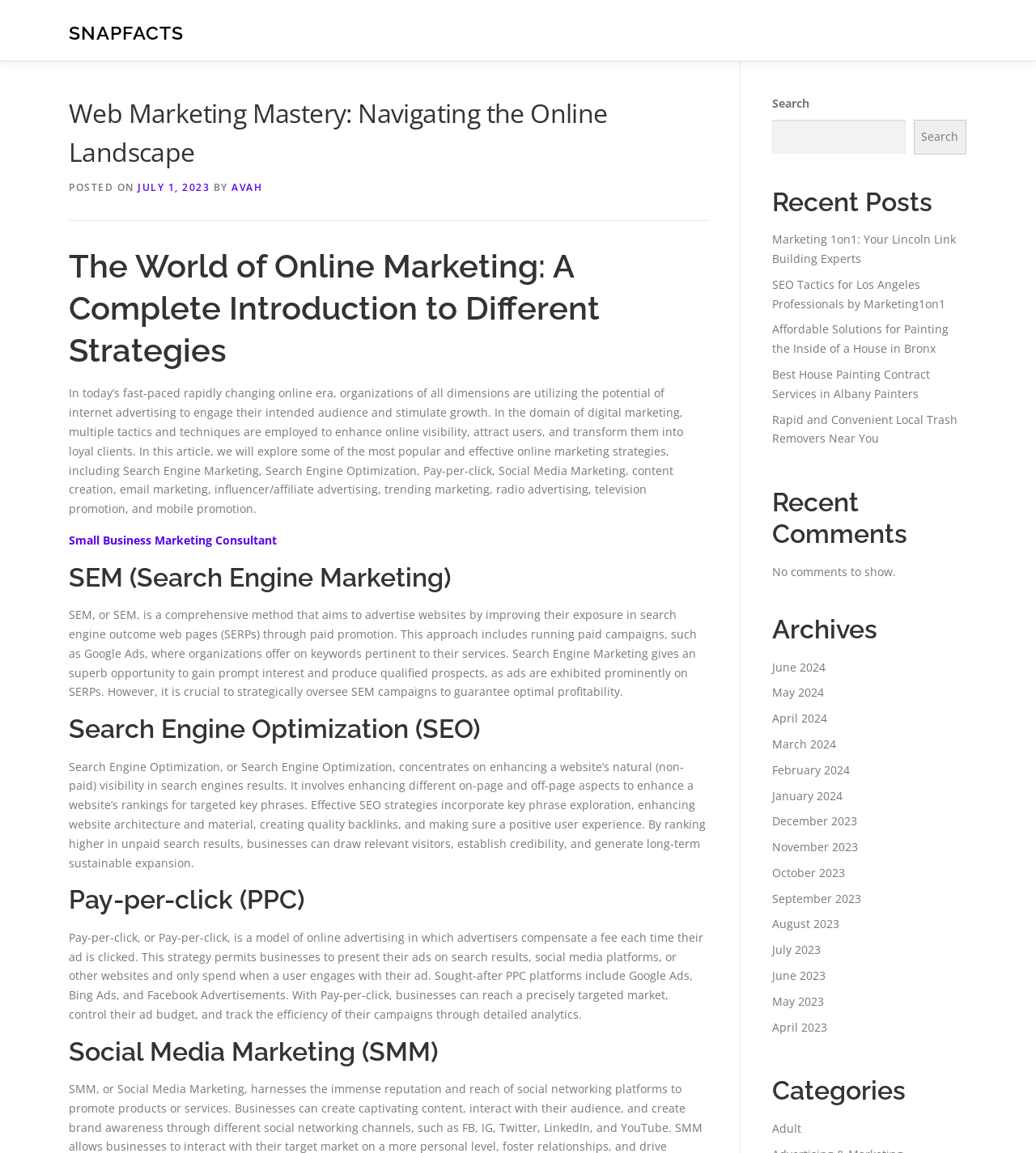What is the difference between SEM and SEO?
Give a detailed explanation using the information visible in the image.

Based on the webpage, SEM (Search Engine Marketing) involves paid promotion to advertise websites, whereas SEO (Search Engine Optimization) focuses on enhancing a website’s natural (non-paid) visibility in search engines results. SEM gives an opportunity to gain prompt interest and produce qualified prospects, while SEO helps businesses draw relevant visitors, establish credibility, and generate long-term sustainable expansion.